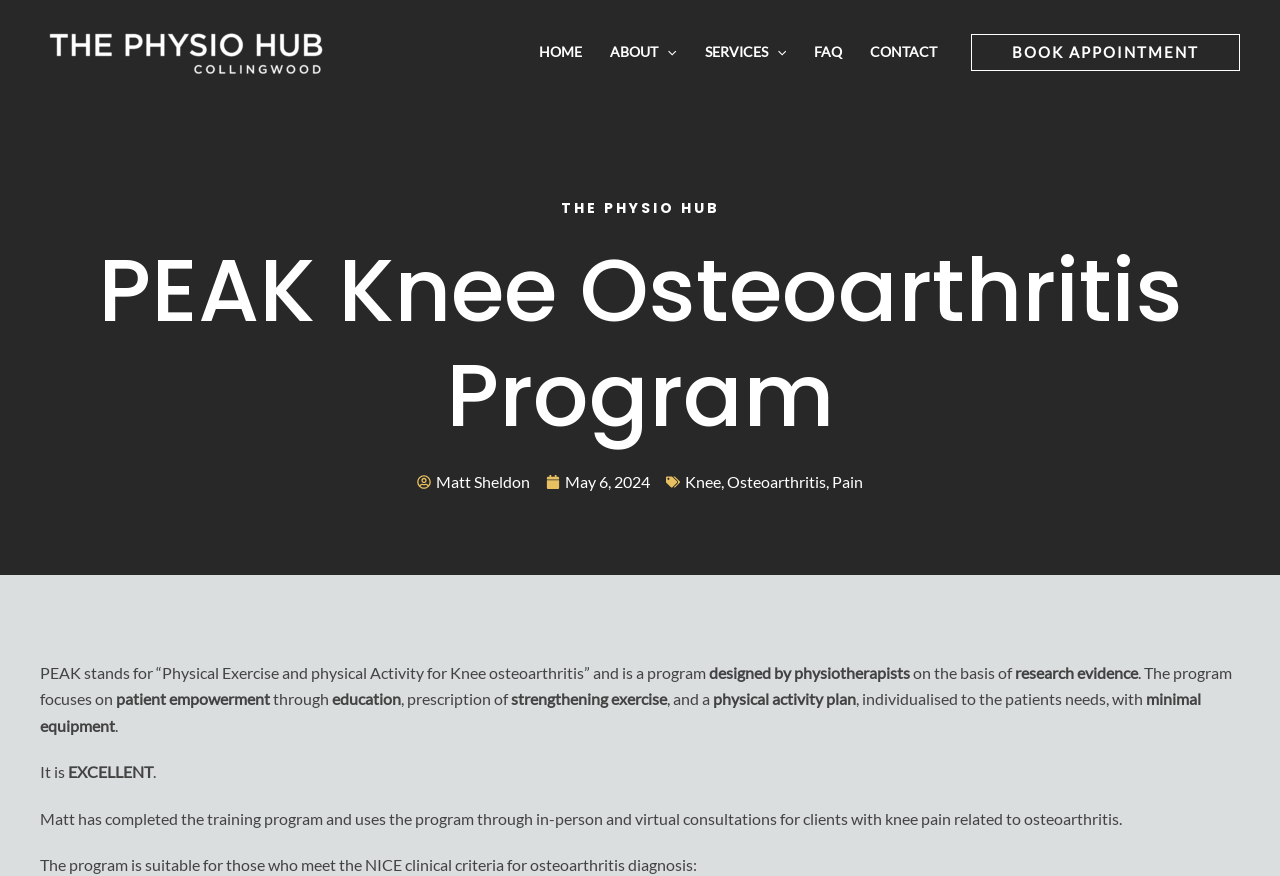Please locate the bounding box coordinates for the element that should be clicked to achieve the following instruction: "Click on HOME". Ensure the coordinates are given as four float numbers between 0 and 1, i.e., [left, top, right, bottom].

[0.41, 0.0, 0.466, 0.119]